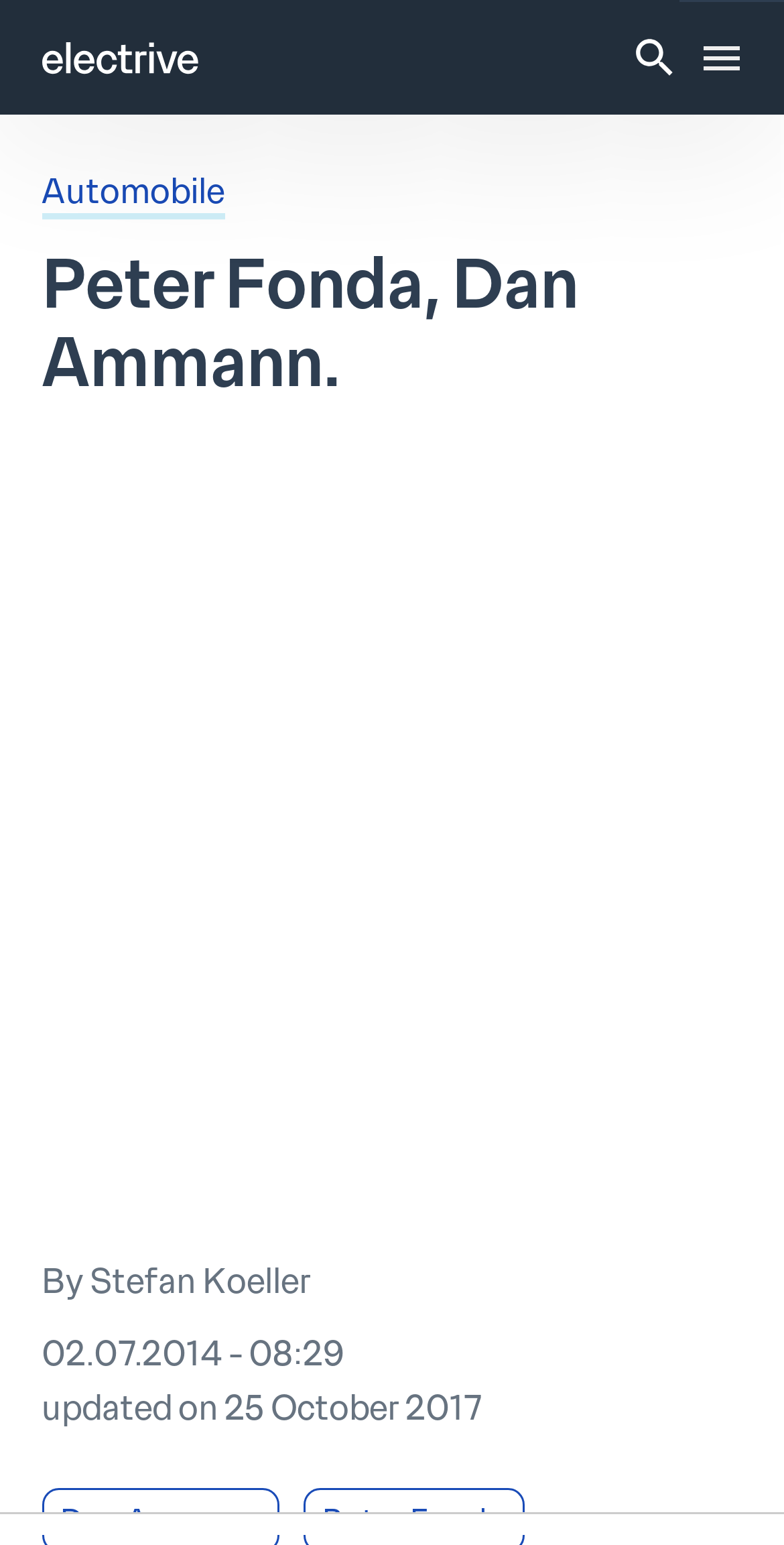Generate a comprehensive caption for the webpage you are viewing.

The webpage appears to be an article page from electrive.com, with a focus on Peter Fonda and Dan Ammann. At the top left, there is a small logo of electrive.com, which is an image link. To the right of the logo, there are three more image links, likely representing social media or other external links.

Below the logo, there are two links: "Media kit" and "electrive deutsch", which is a dropdown menu containing another link "Automobile". The main article title "Peter Fonda, Dan Ammann." is a heading located below the links, taking up most of the width of the page.

Under the title, there is a large figure, likely an image related to the article. Below the image, there are three lines of text: the author's name "By Stefan Koeller", the publication date "02.07.2014 - 08:29", and an update note "updated on 25 October 2017".